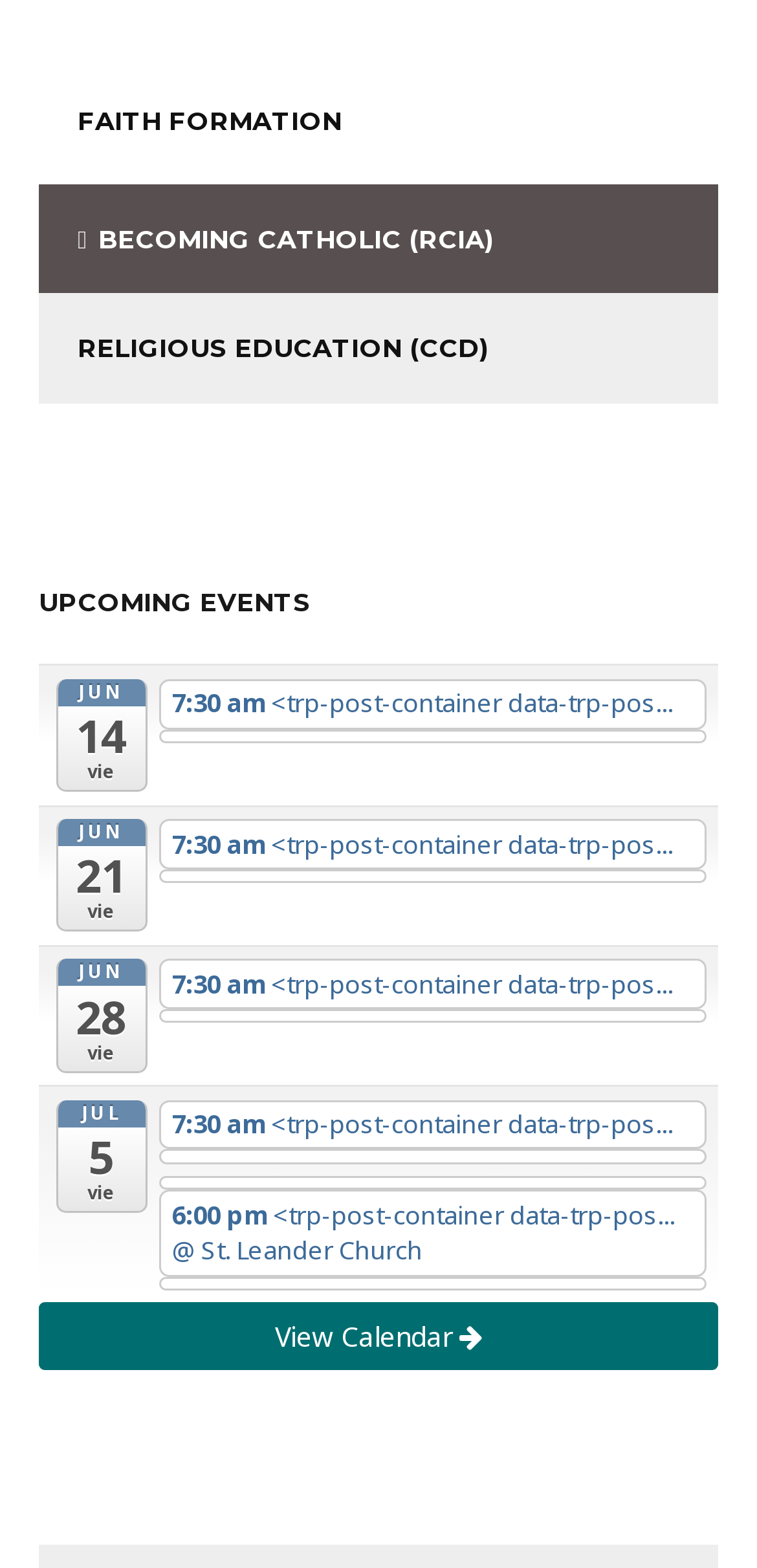Can you pinpoint the bounding box coordinates for the clickable element required for this instruction: "Go to the HOME page"? The coordinates should be four float numbers between 0 and 1, i.e., [left, top, right, bottom].

None